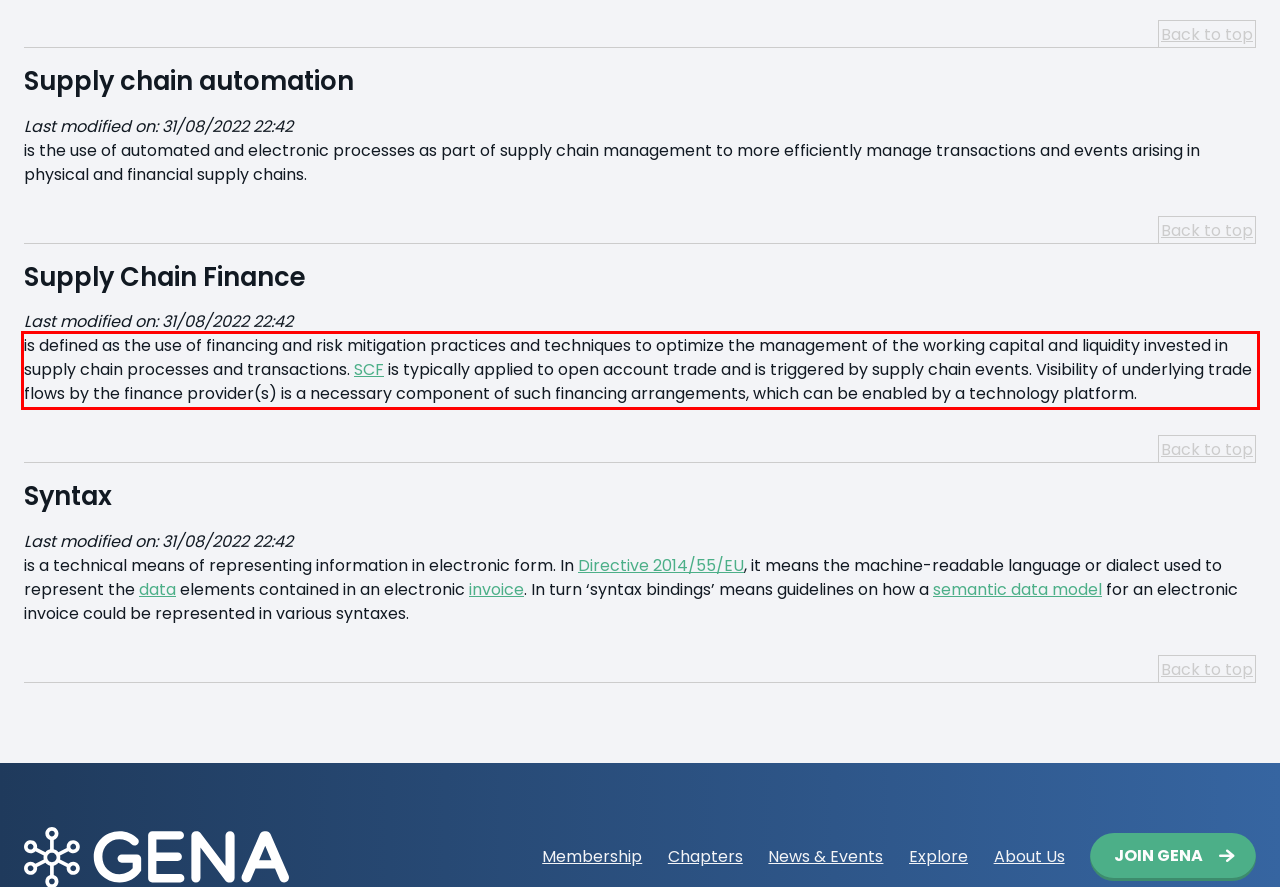Analyze the screenshot of the webpage and extract the text from the UI element that is inside the red bounding box.

is defined as the use of financing and risk mitigation practices and techniques to optimize the management of the working capital and liquidity invested in supply chain processes and transactions. SCF is typically applied to open account trade and is triggered by supply chain events. Visibility of underlying trade flows by the finance provider(s) is a necessary component of such financing arrangements, which can be enabled by a technology platform.